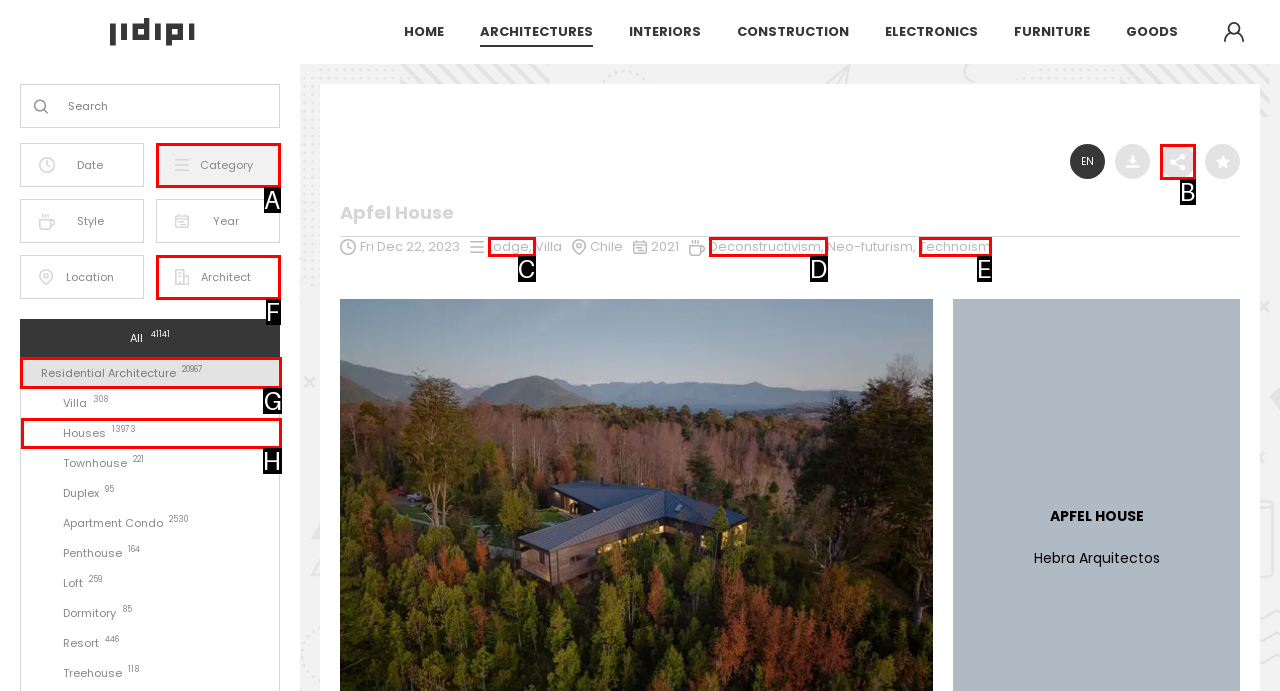Select the UI element that should be clicked to execute the following task: Click on the 'Residential Architecture 20967' link
Provide the letter of the correct choice from the given options.

G